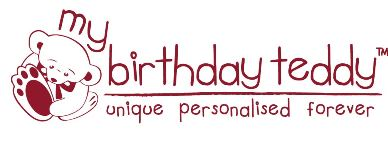Describe all the visual components present in the image.

This image features the logo of "My Birthday Teddy™," a brand that specializes in personalized teddy bears designed to celebrate special birthdays. The logo showcases a playful bear illustration alongside the brand name, presented in a joyful font that emphasizes the personalization theme. Below the brand name, the tagline "unique personalised forever" highlights the enduring charm and individuality of their products. The overall design captures a sense of warmth and nostalgia, making it perfect for gift-giving occasions, particularly birthdays. This brand aims to create lasting memories through its customized teddy bears, each adorned with the recipient's name and birth date, offering a thoughtful and cherished gift option.